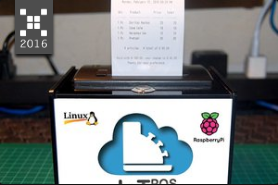Answer the question with a brief word or phrase:
What is the year displayed on the banner?

2016